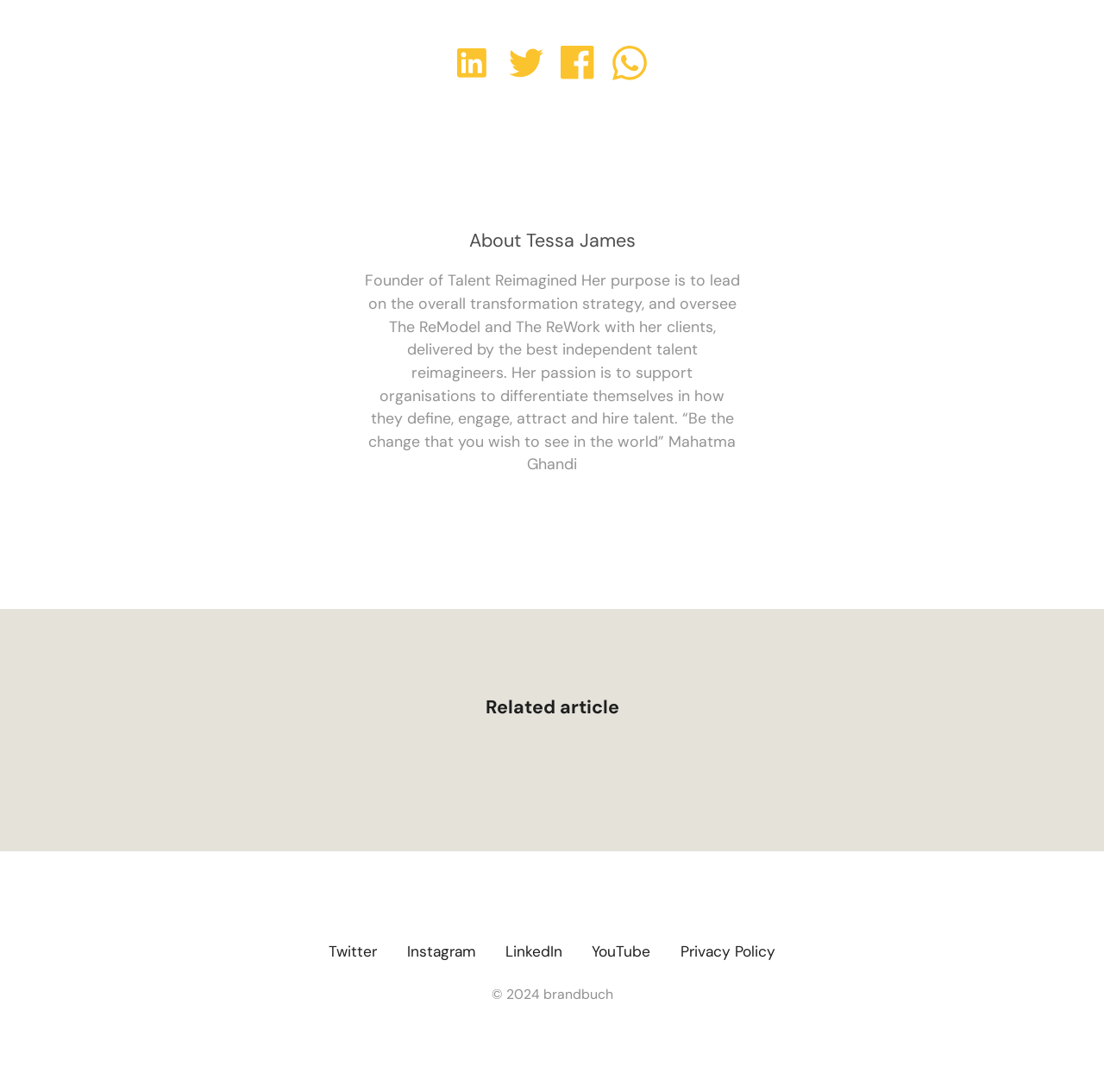Please determine the bounding box coordinates for the element with the description: "Privacy Policy".

[0.616, 0.862, 0.702, 0.88]